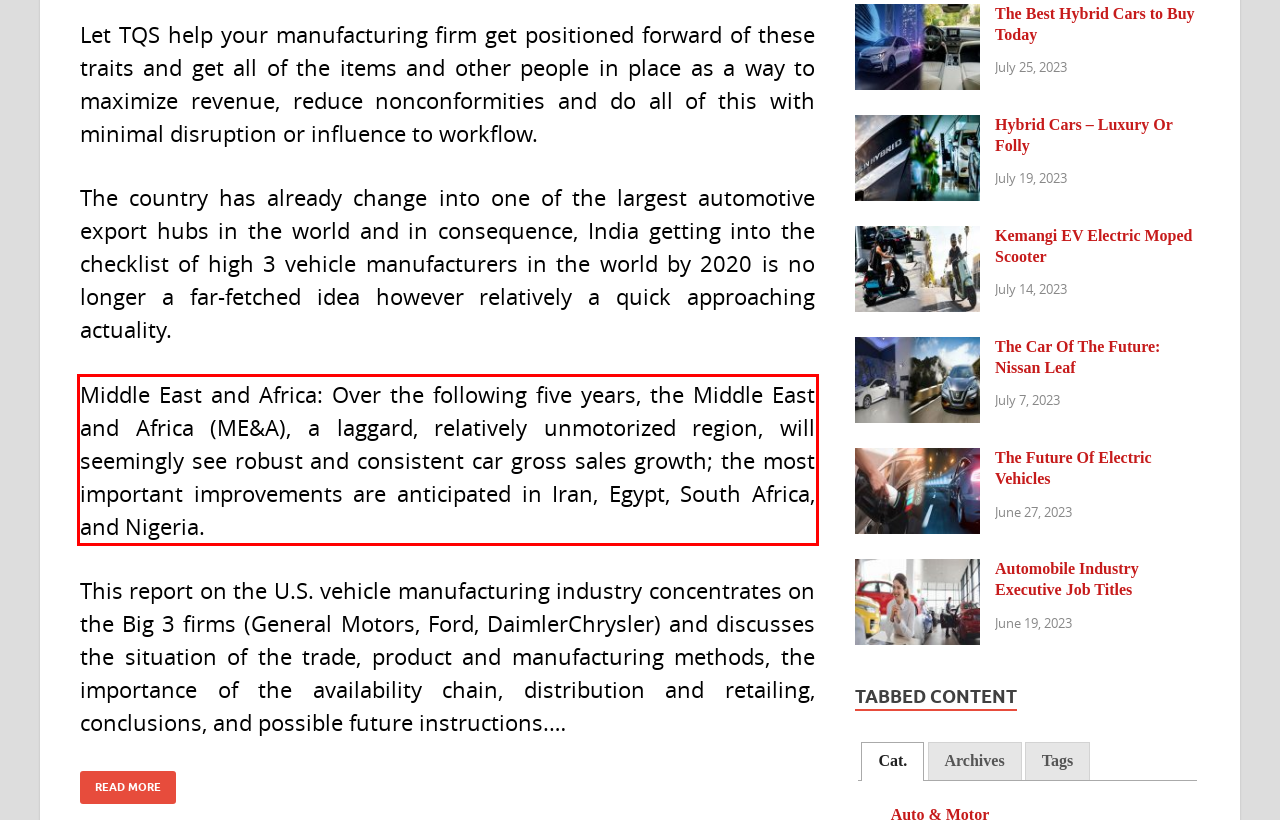Extract and provide the text found inside the red rectangle in the screenshot of the webpage.

Middle East and Africa: Over the following five years, the Middle East and Africa (ME&A), a laggard, relatively unmotorized region, will seemingly see robust and consistent car gross sales growth; the most important improvements are anticipated in Iran, Egypt, South Africa, and Nigeria.